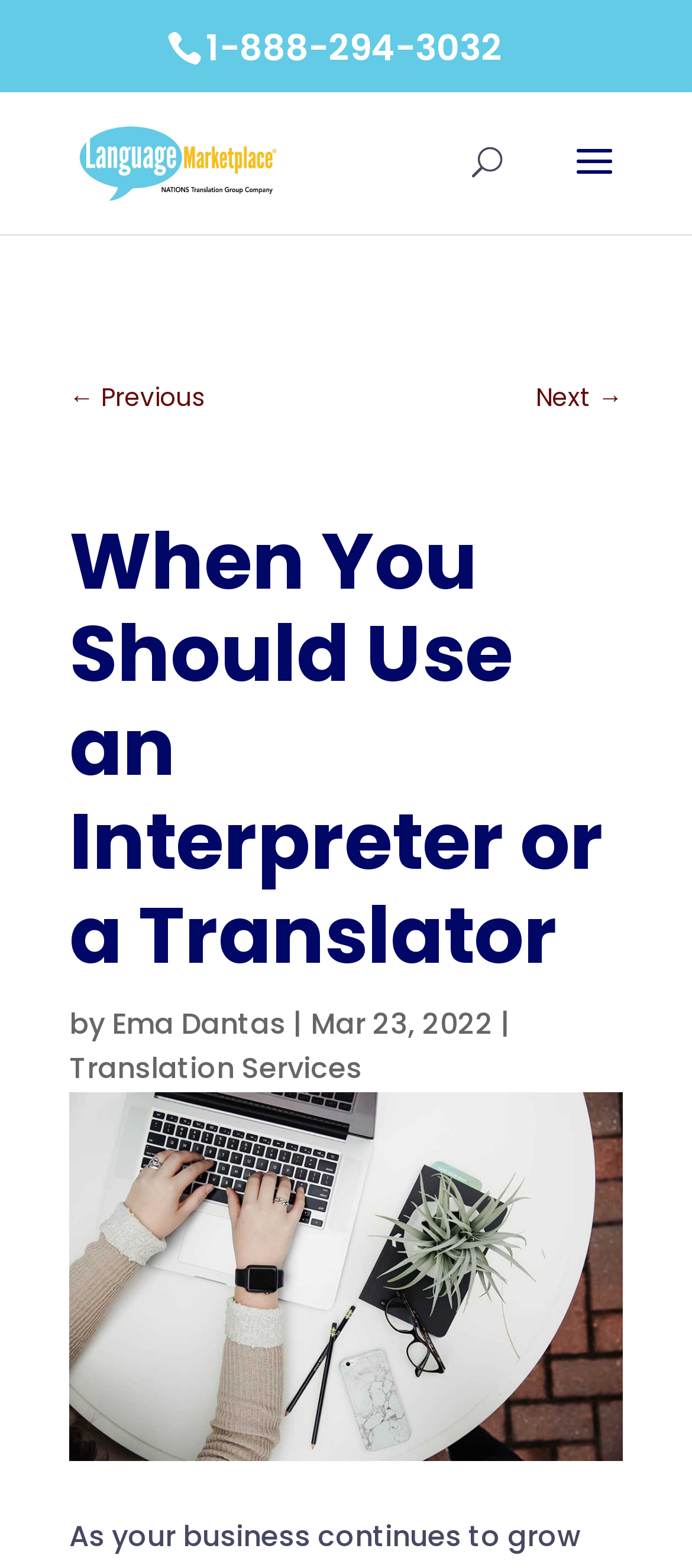Identify the primary heading of the webpage and provide its text.

When You Should Use an Interpreter or a Translator